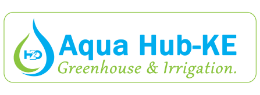Describe every aspect of the image in depth.

The image displays the logo of Aqua Hub Kenya, a company specializing in greenhouse and irrigation solutions. The design features a prominent water droplet symbol, representing the company's focus on irrigation, alongside the name "Aqua Hub-KE" in a bold, blue font. Below the name, the tagline "Greenhouse & Irrigation" is presented in green, indicating their expertise in sustainable agricultural practices. This logo reflects Aqua Hub Kenya's commitment to providing effective and modern irrigation systems to support farmers and enhance agricultural productivity in Kenya and the wider East African region.